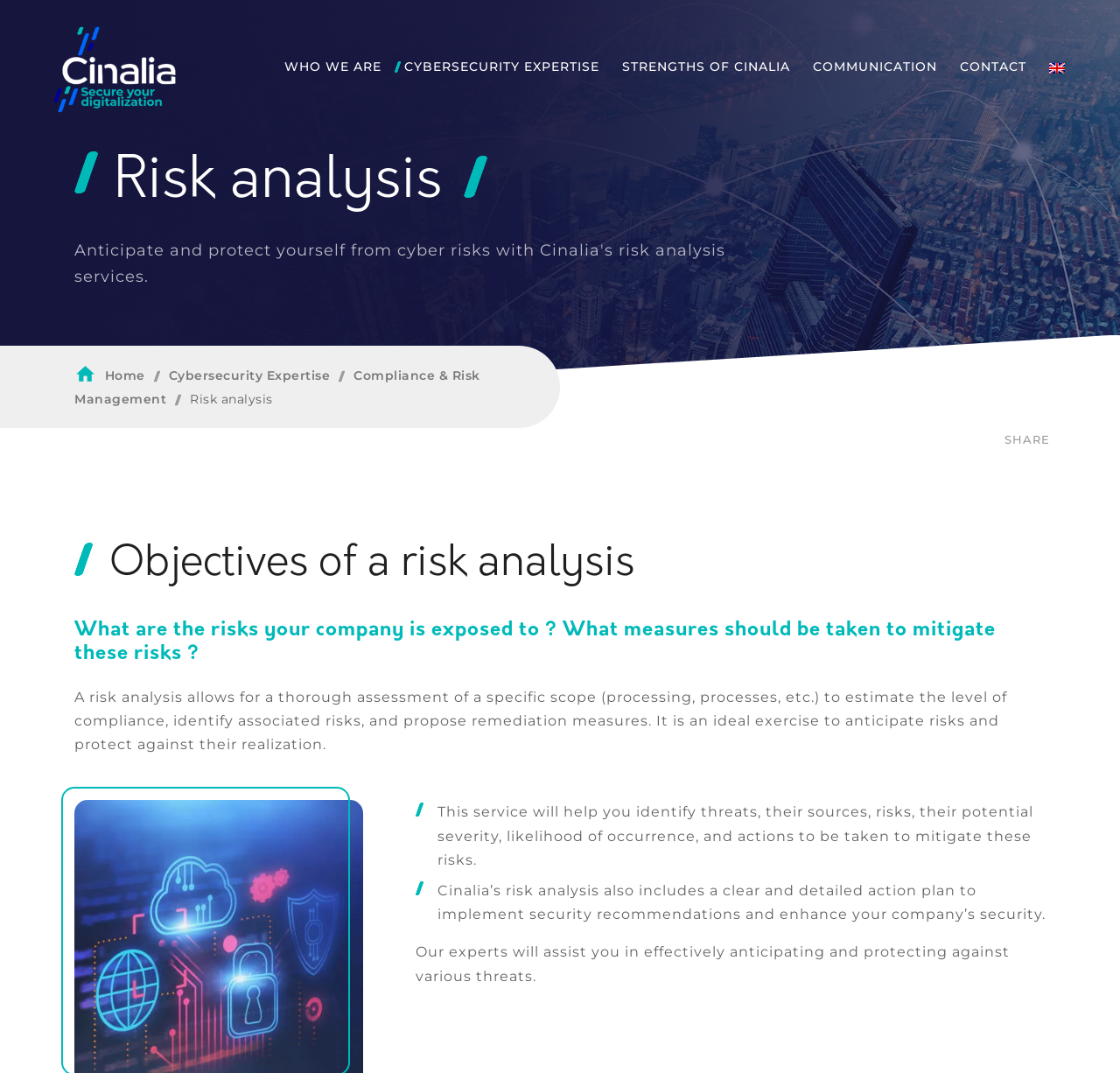Can you specify the bounding box coordinates of the area that needs to be clicked to fulfill the following instruction: "Go to WHO WE ARE page"?

[0.244, 0.0, 0.351, 0.109]